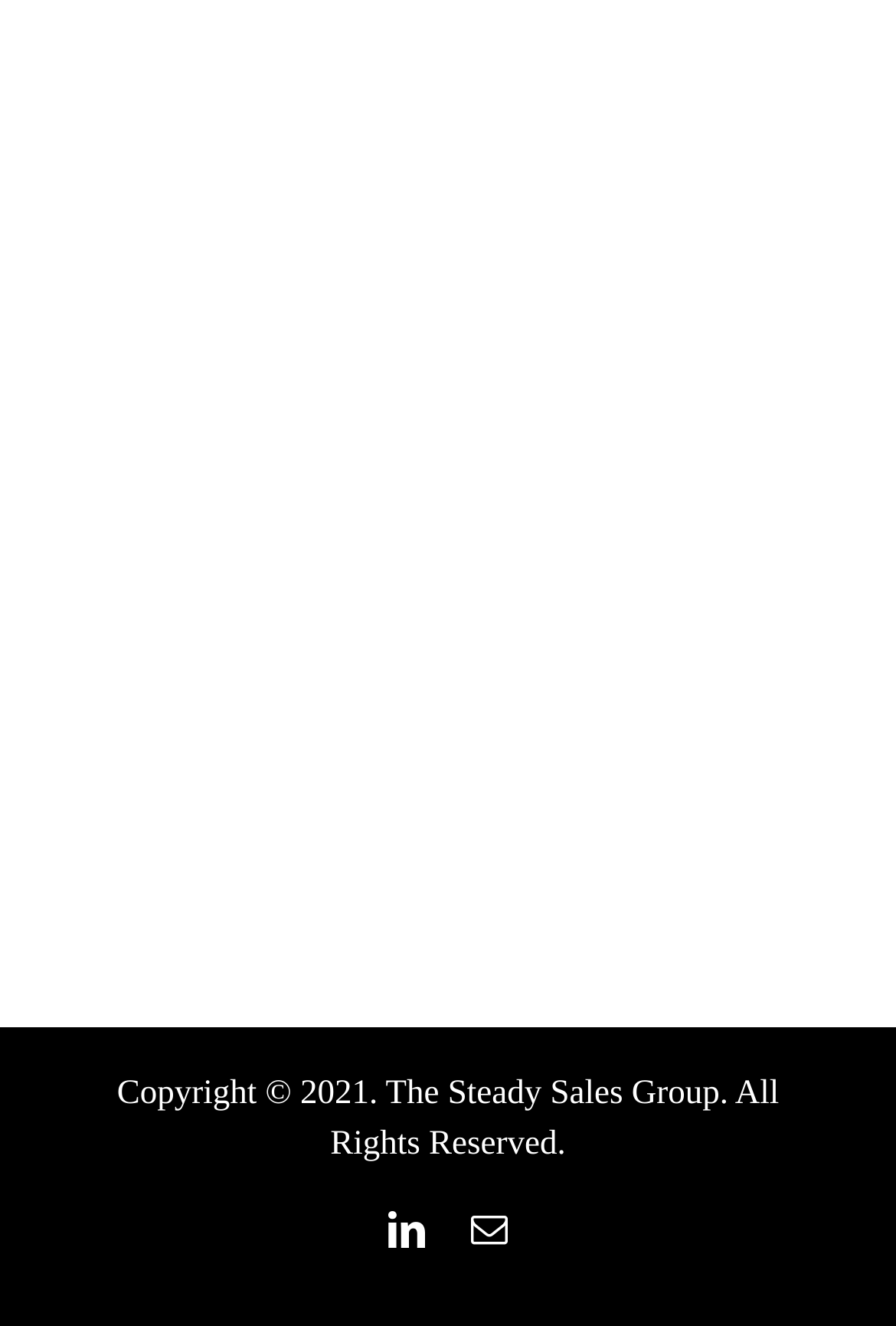For the given element description Email, determine the bounding box coordinates of the UI element. The coordinates should follow the format (top-left x, top-left y, bottom-right x, bottom-right y) and be within the range of 0 to 1.

[0.526, 0.913, 0.567, 0.941]